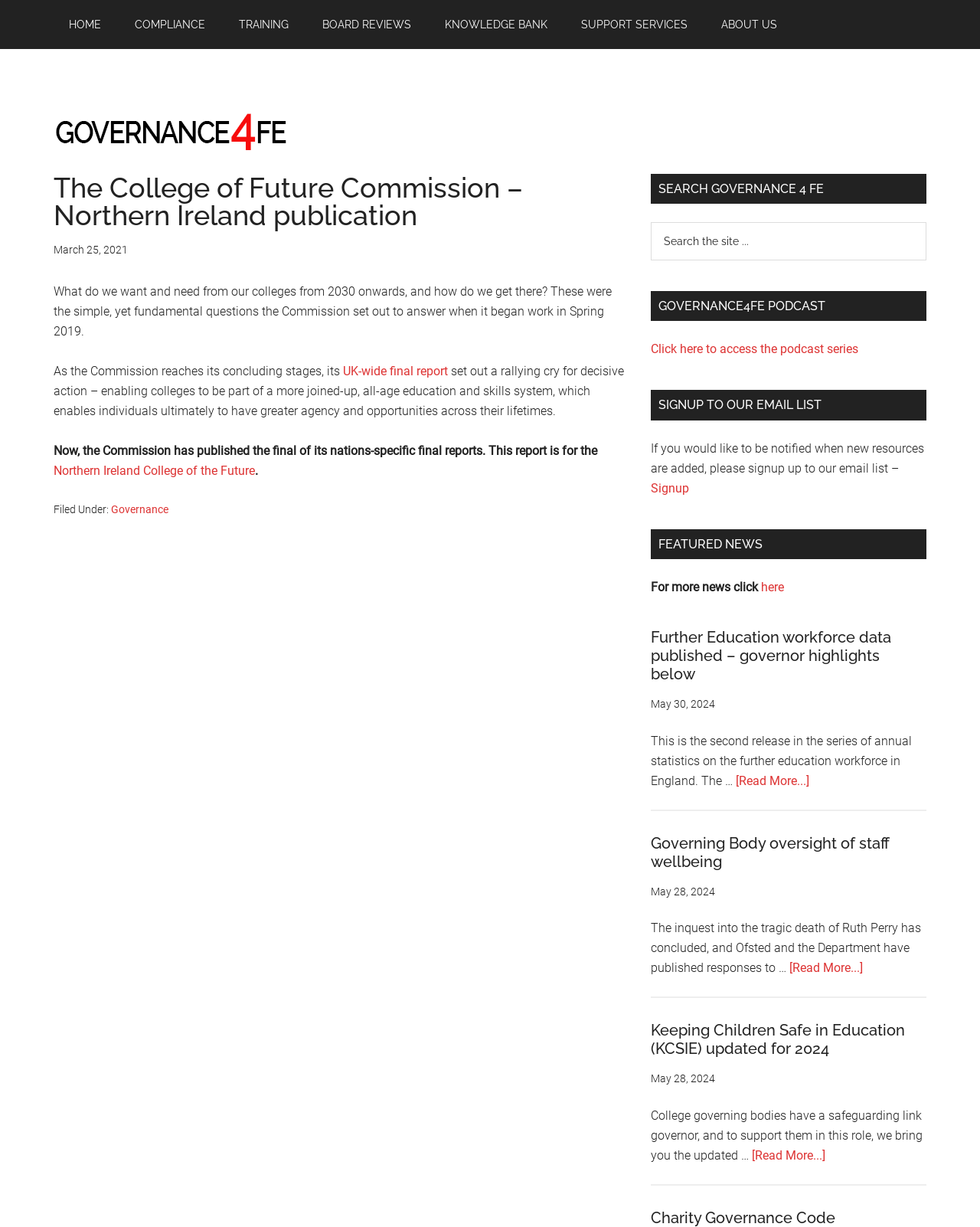Locate the bounding box coordinates of the area you need to click to fulfill this instruction: 'Click the 'Signup' link'. The coordinates must be in the form of four float numbers ranging from 0 to 1: [left, top, right, bottom].

[0.664, 0.392, 0.703, 0.404]